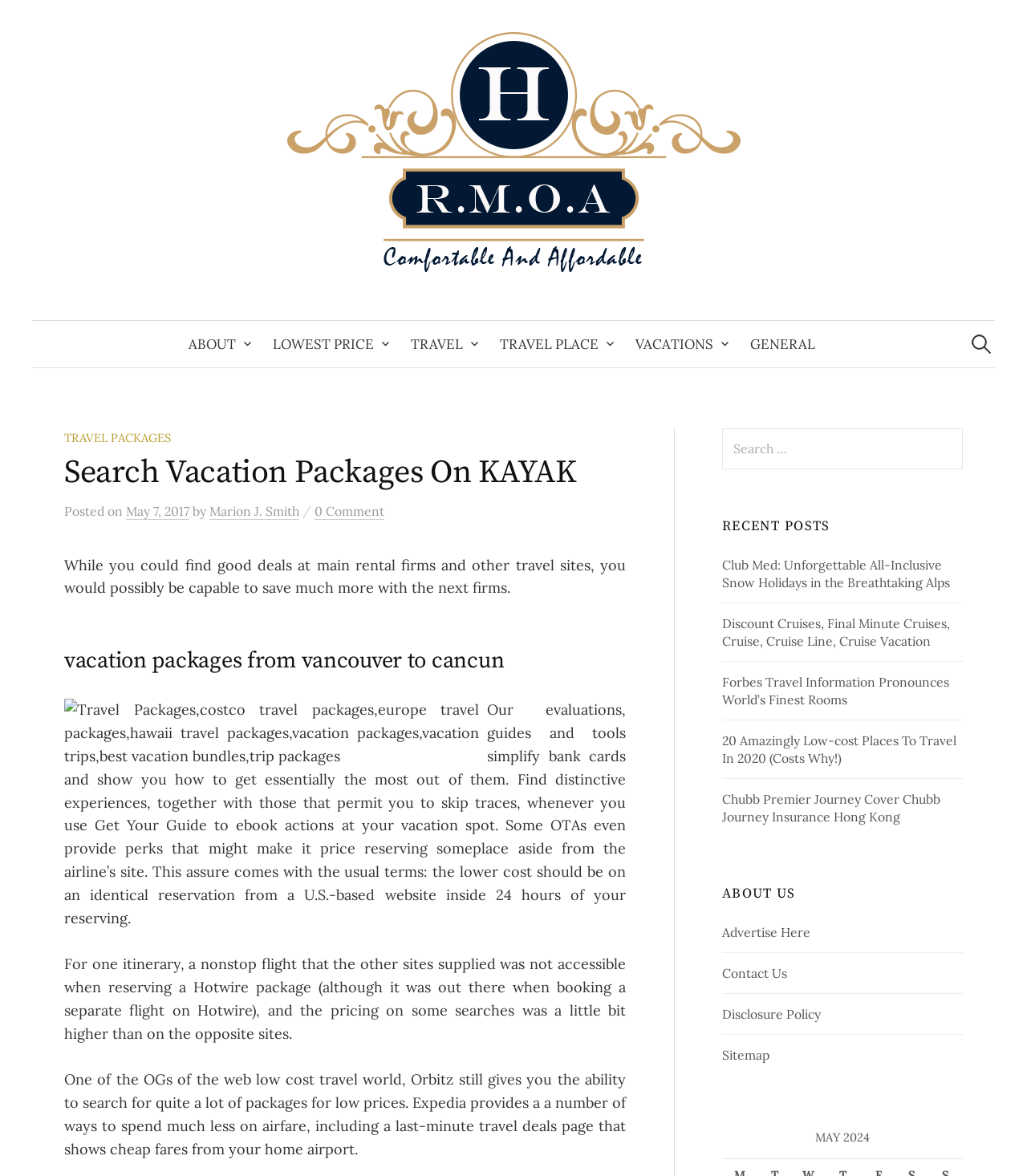Based on the provided description, "Disclosure Policy", find the bounding box of the corresponding UI element in the screenshot.

[0.703, 0.855, 0.799, 0.869]